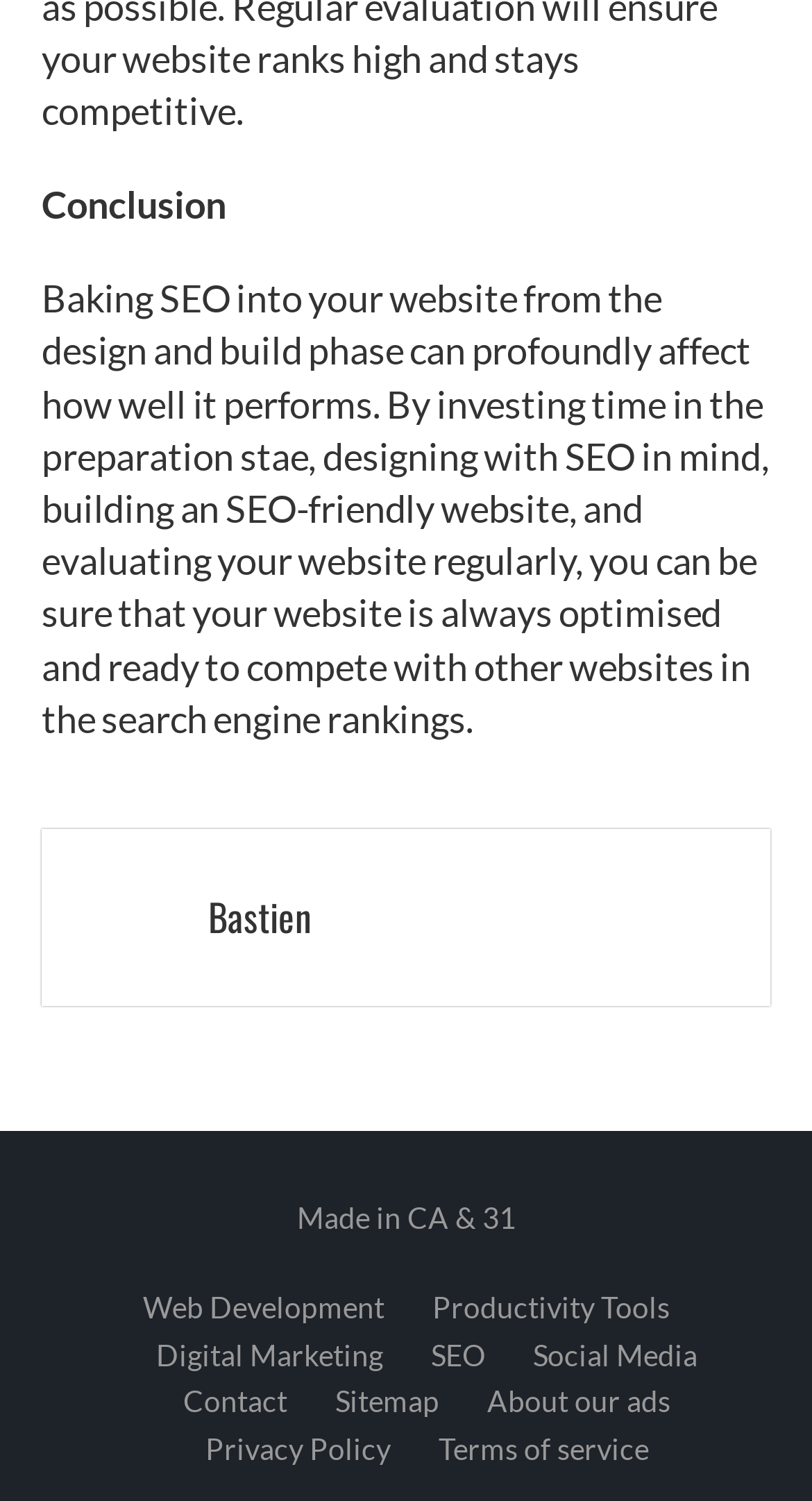How many links are there in the footer?
Refer to the image and answer the question using a single word or phrase.

9